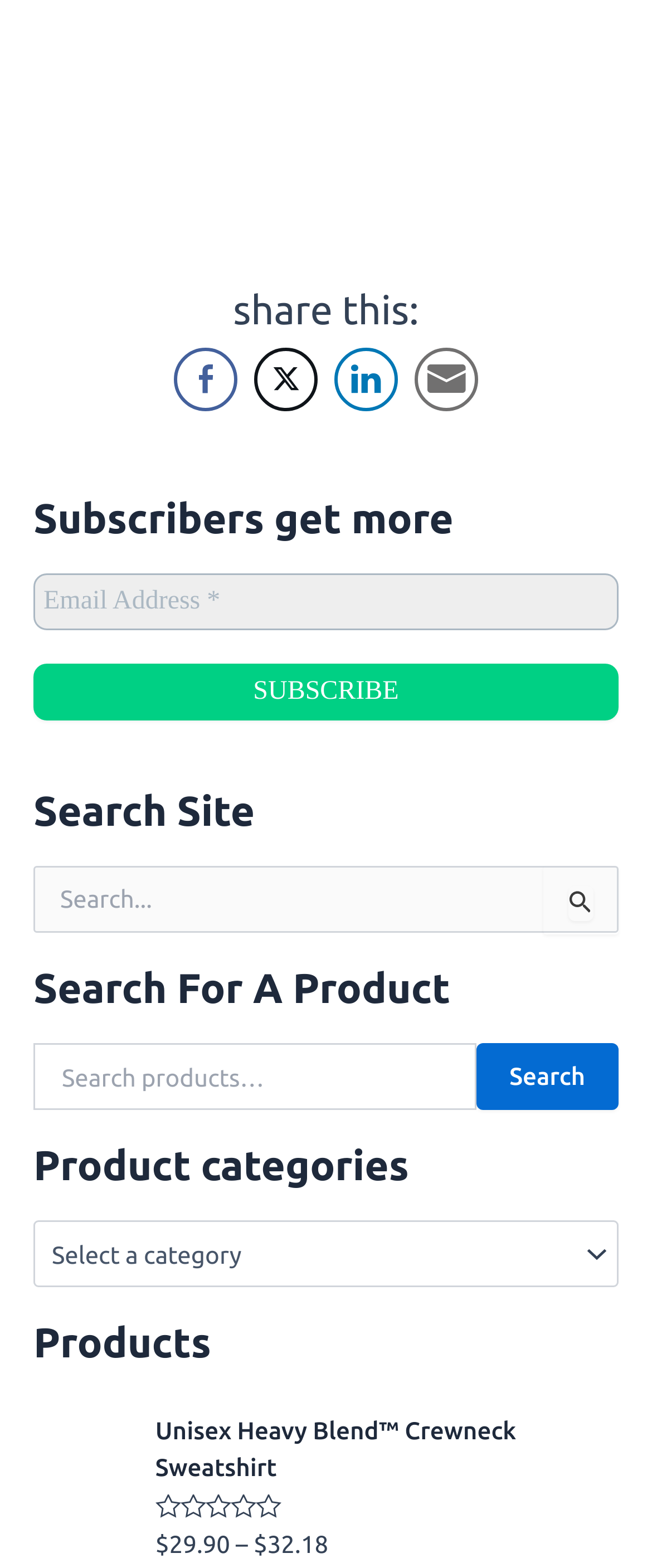Please reply to the following question with a single word or a short phrase:
What is the price of the Unisex Heavy Blend™ Crewneck Sweatshirt?

$29.90